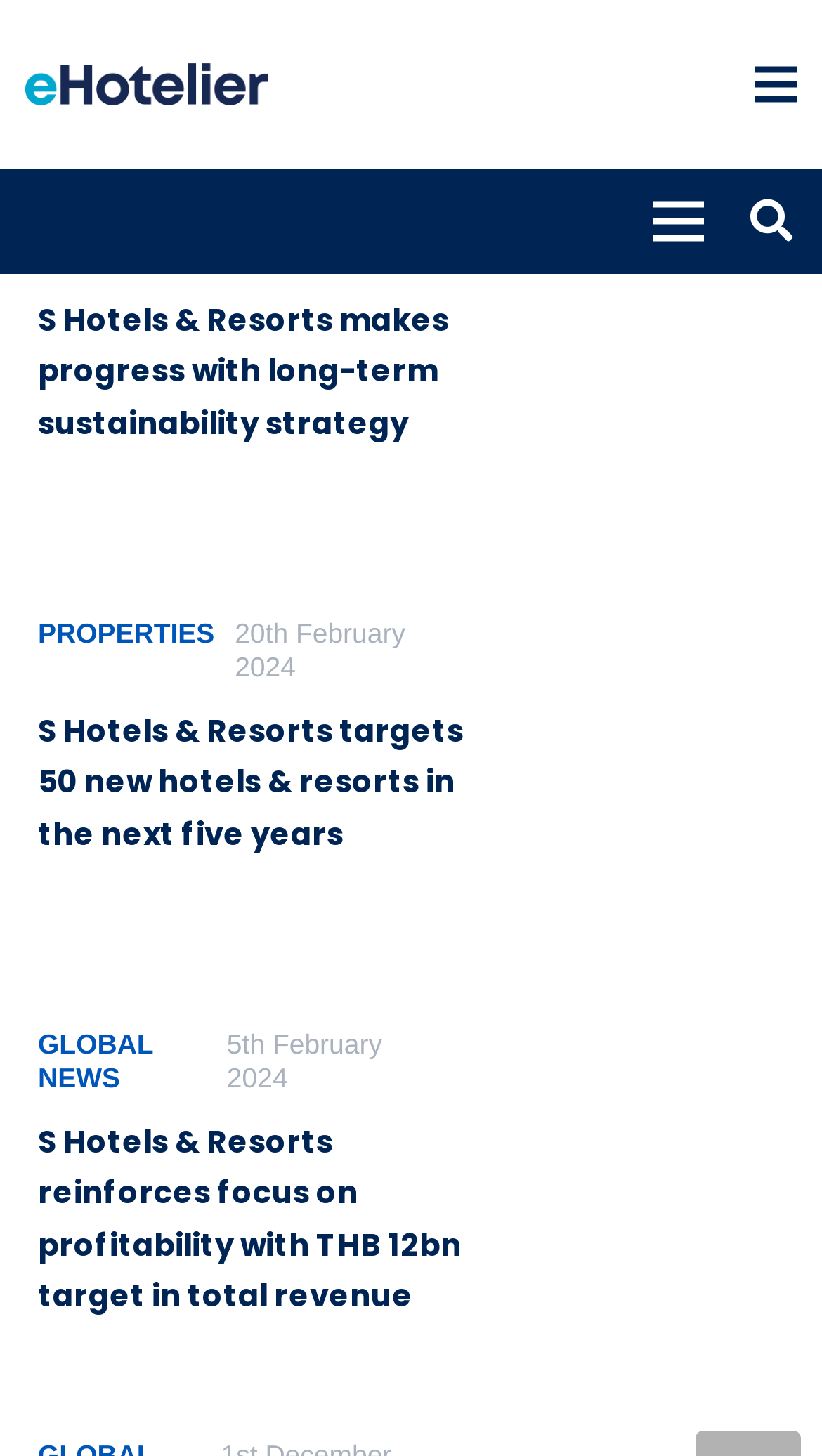Please determine the bounding box coordinates for the element that should be clicked to follow these instructions: "Click the eHotelier logo".

[0.031, 0.043, 0.327, 0.072]